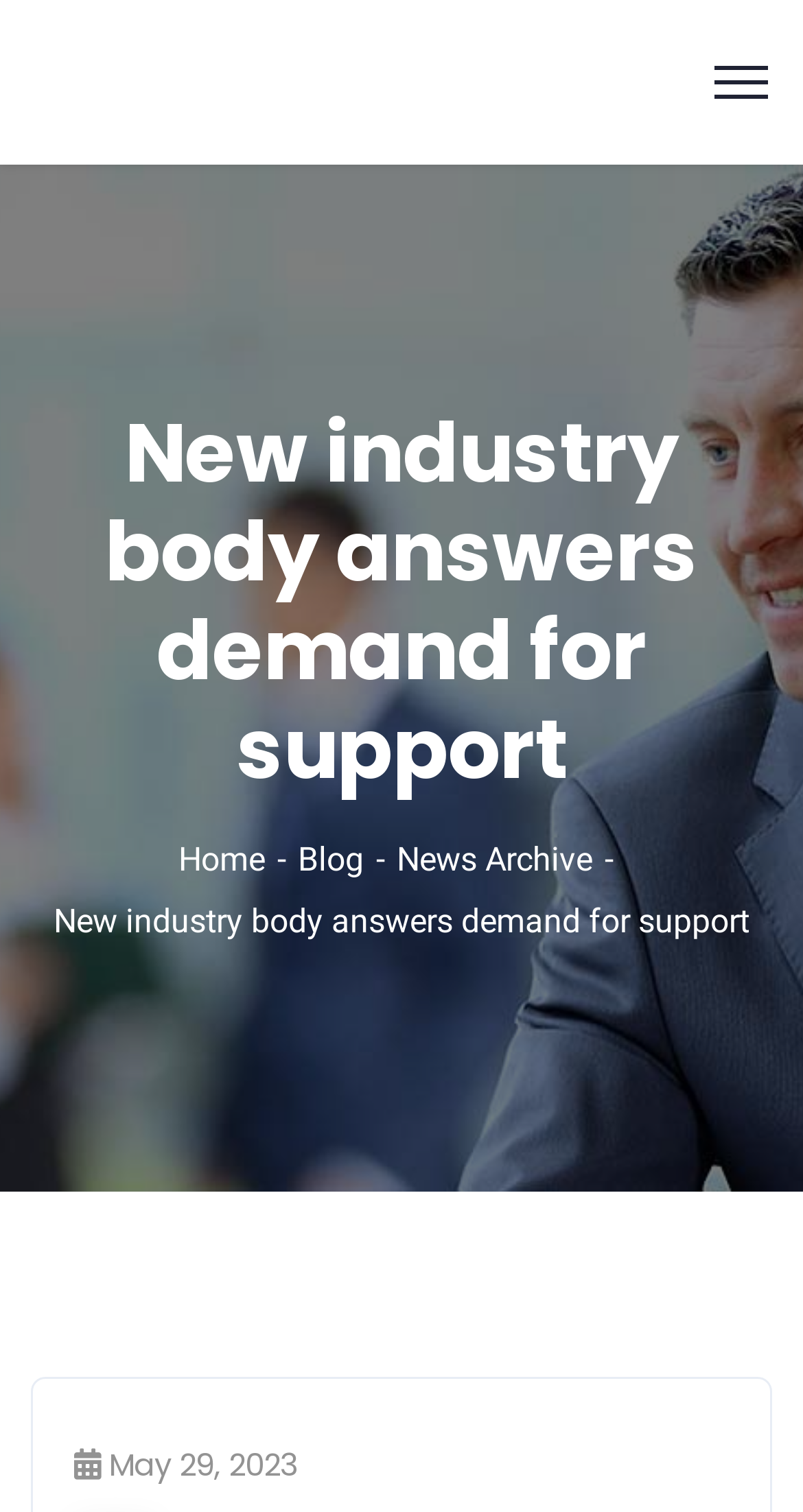What is the icon on the button?
Give a one-word or short-phrase answer derived from the screenshot.

magnifying glass